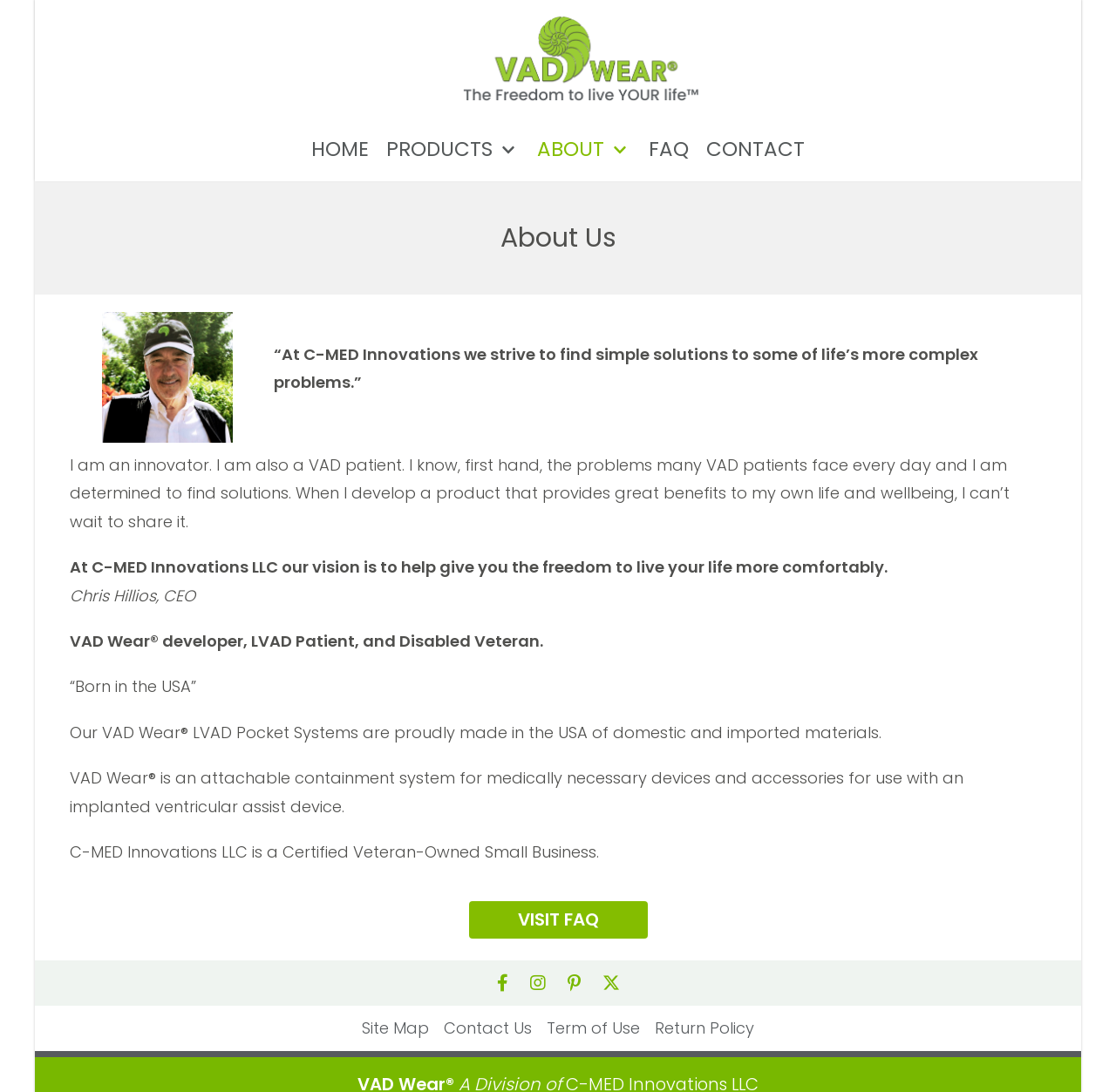What is the product developed by Chris Hillios?
Answer with a single word or short phrase according to what you see in the image.

VAD Wear®